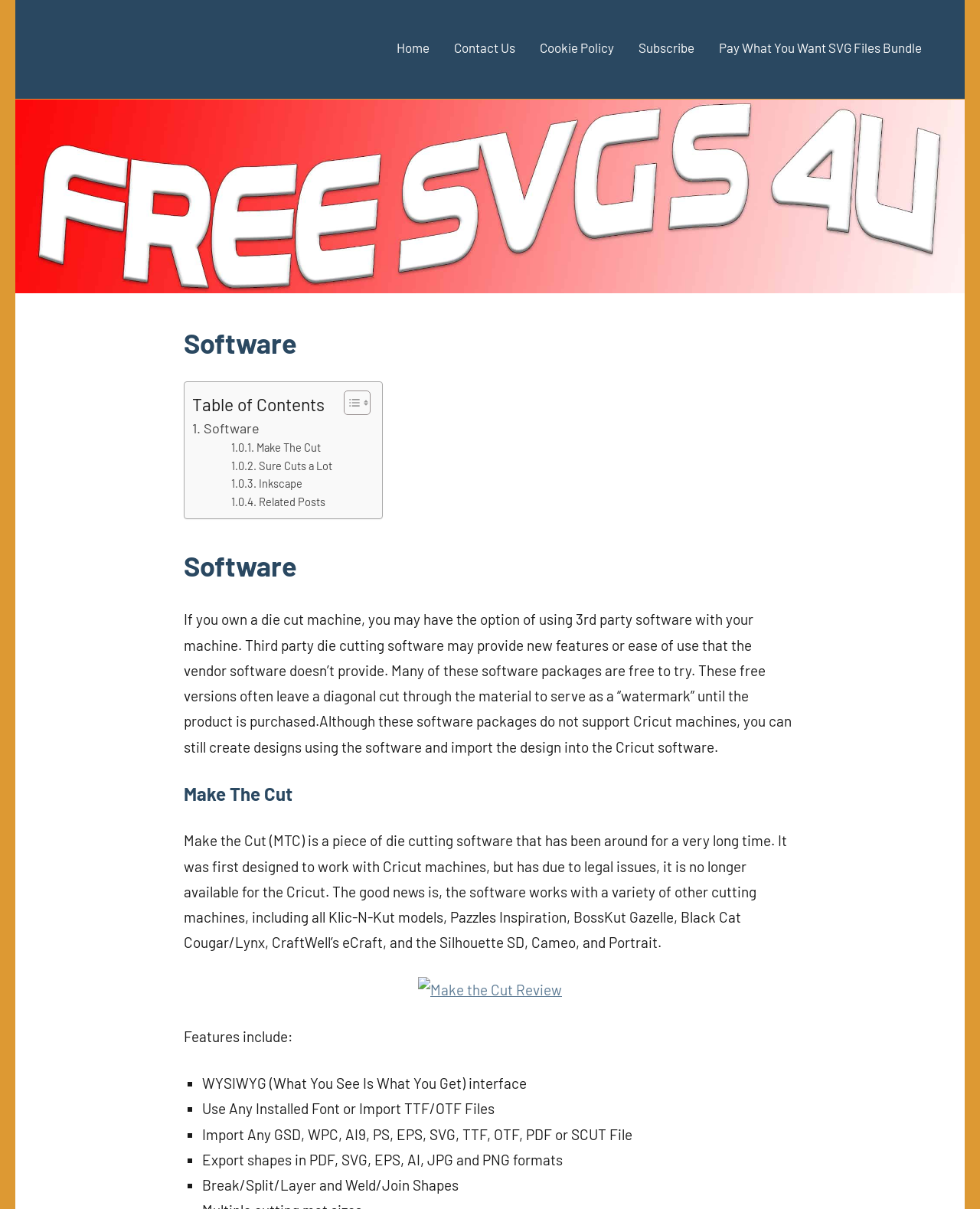Determine the bounding box coordinates of the section I need to click to execute the following instruction: "Toggle the table of content". Provide the coordinates as four float numbers between 0 and 1, i.e., [left, top, right, bottom].

[0.339, 0.322, 0.374, 0.344]